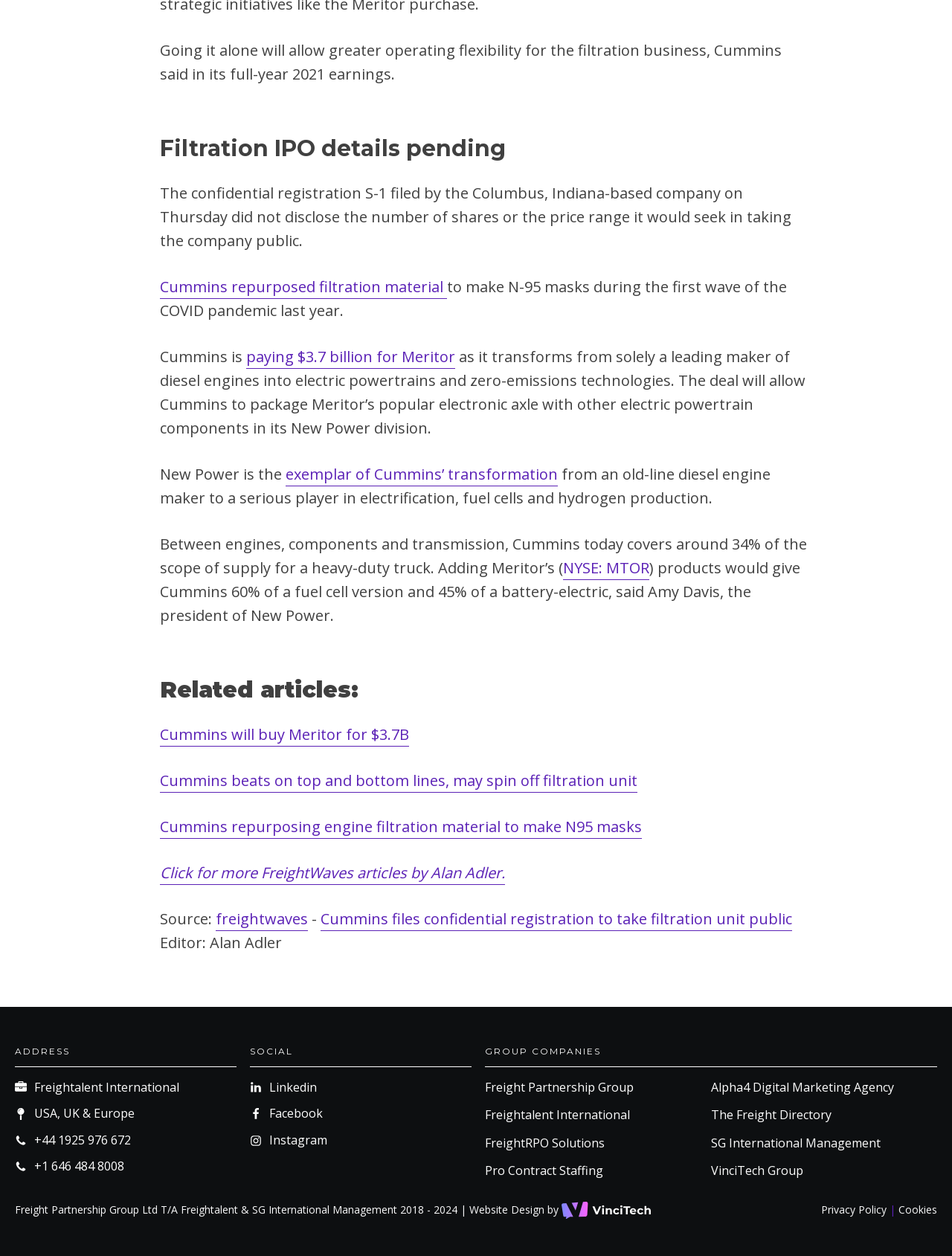Refer to the image and provide a thorough answer to this question:
What is Cummins transforming into?

Based on the article, Cummins is transforming from solely a leading maker of diesel engines into electric powertrains and zero-emissions technologies, as stated in the sentence 'The deal will allow Cummins to package Meritor’s popular electronic axle with other electric powertrain components in its New Power division.'